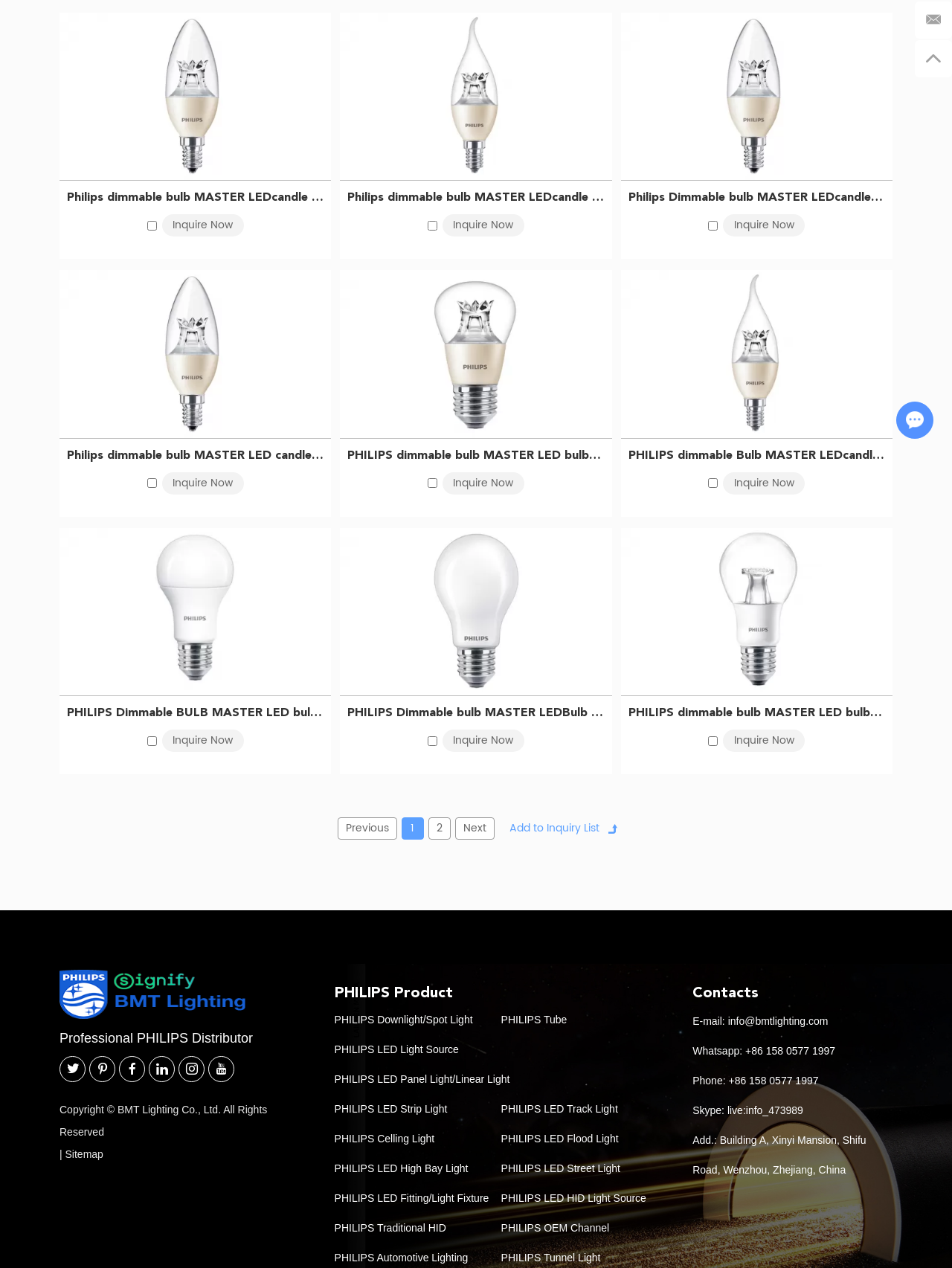Identify the bounding box of the UI element that matches this description: "PHILIPS LED Fitting/Light Fixture".

[0.351, 0.936, 0.526, 0.954]